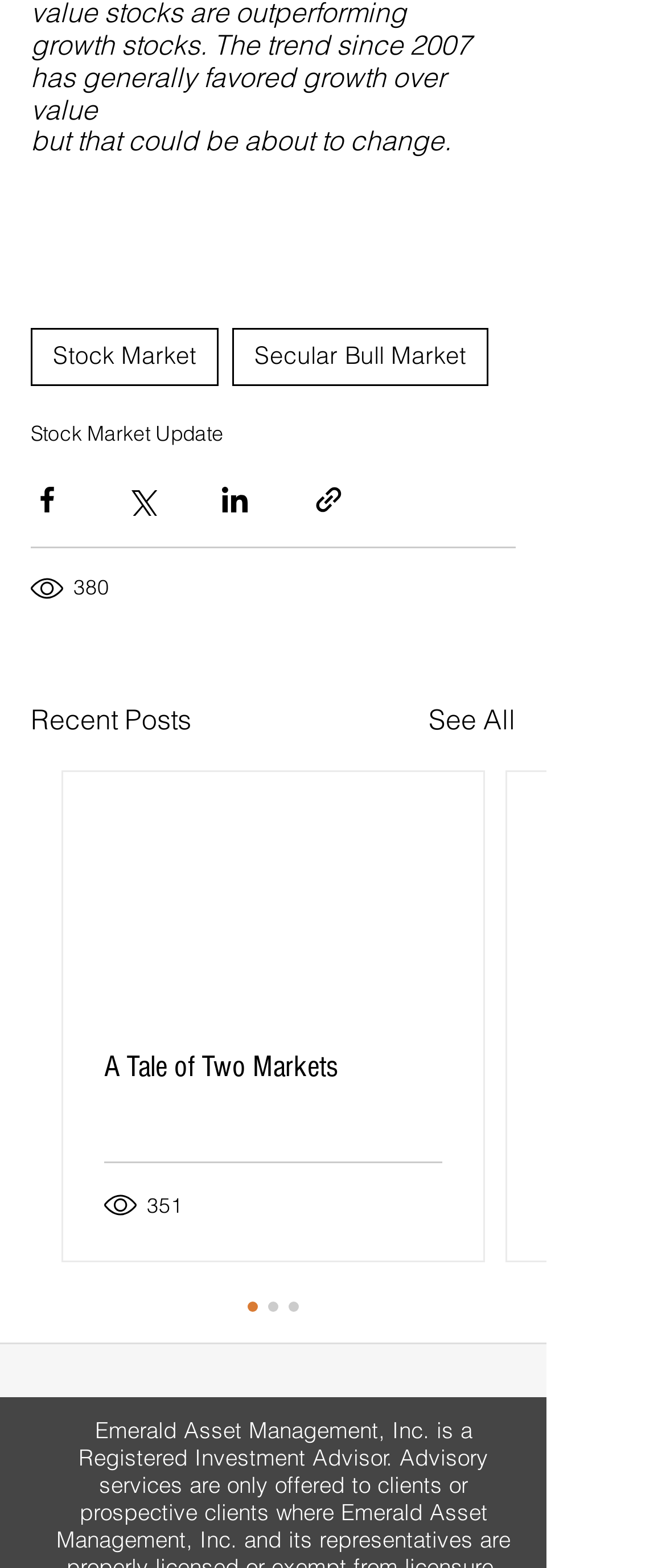Determine the coordinates of the bounding box for the clickable area needed to execute this instruction: "Share via Facebook".

[0.046, 0.308, 0.095, 0.329]